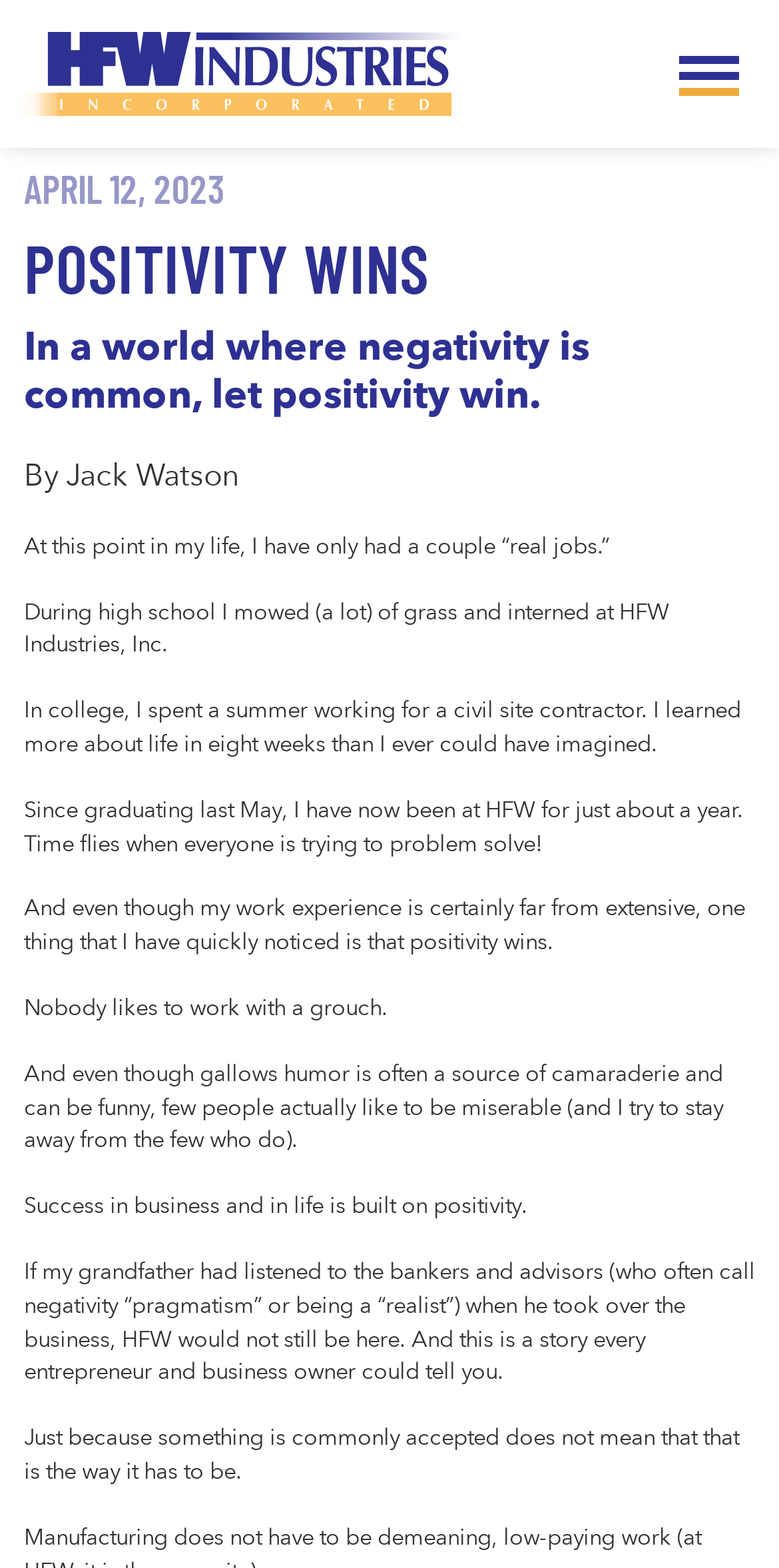Detail the features and information presented on the webpage.

The webpage is titled "Positivity Wins" and features a logo of HFW Industries at the top left corner. To the top right, there is a button to toggle navigation. Below the logo, there is a heading that displays the date "APRIL 12, 2023", followed by another heading that repeats the title "POSITIVITY WINS". 

Below these headings, there is a paragraph of text that sets the tone for the rest of the page, stating that positivity is essential in a world where negativity is common. The author, Jack Watson, is credited below this paragraph. 

The main content of the page is a series of paragraphs written by the author, where he shares his personal experiences and insights about the importance of positivity in his life and career. The text is divided into several sections, each describing a different period of his life, including his high school and college days, and his current job at HFW Industries. 

Throughout the text, the author emphasizes the value of positivity in overcoming challenges and achieving success, citing examples from his own life and the story of his grandfather's business. The text concludes with a message encouraging readers to adopt a positive mindset and not accept negativity as the norm.